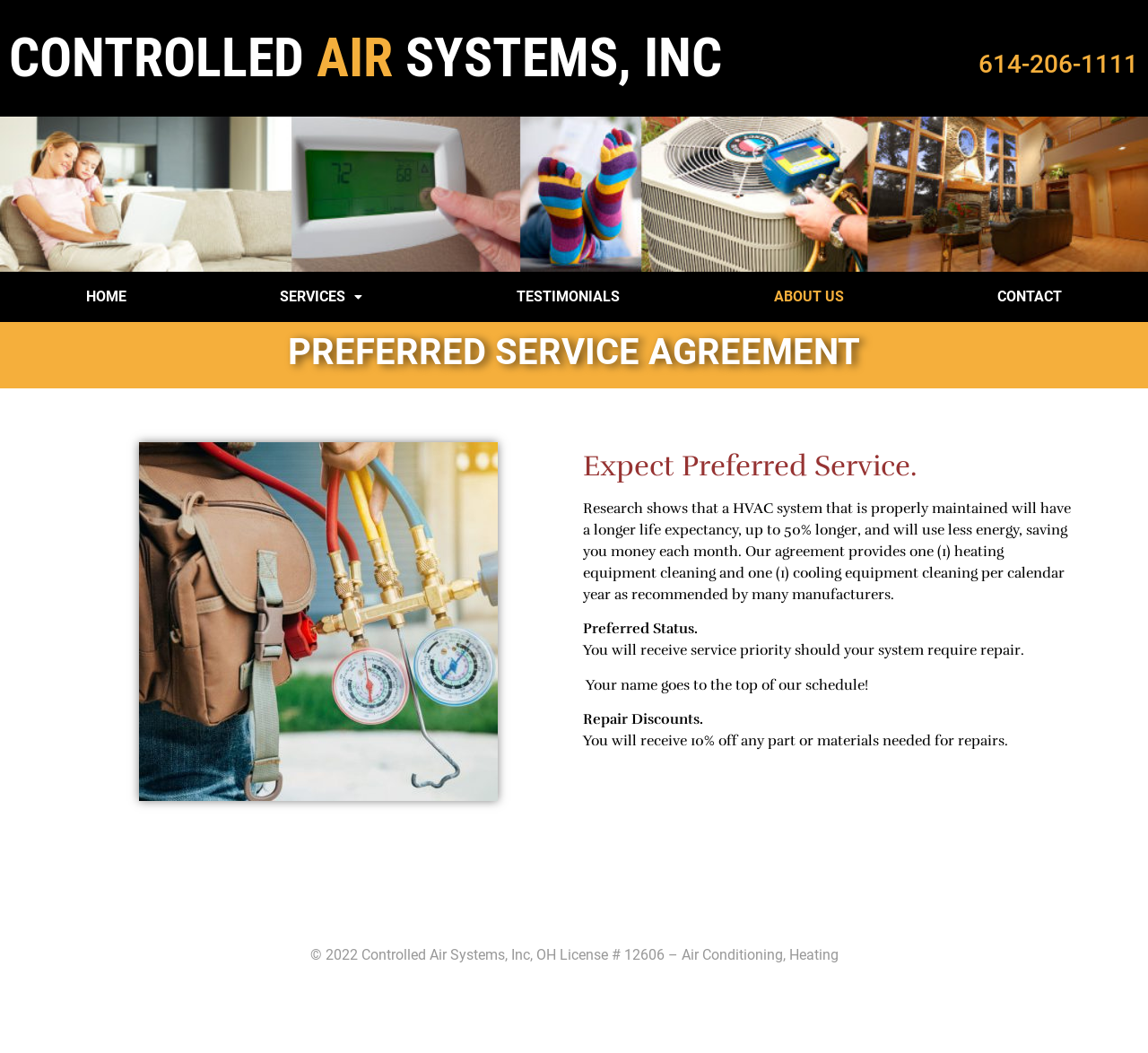Locate and extract the headline of this webpage.

PREFERRED SERVICE AGREEMENT